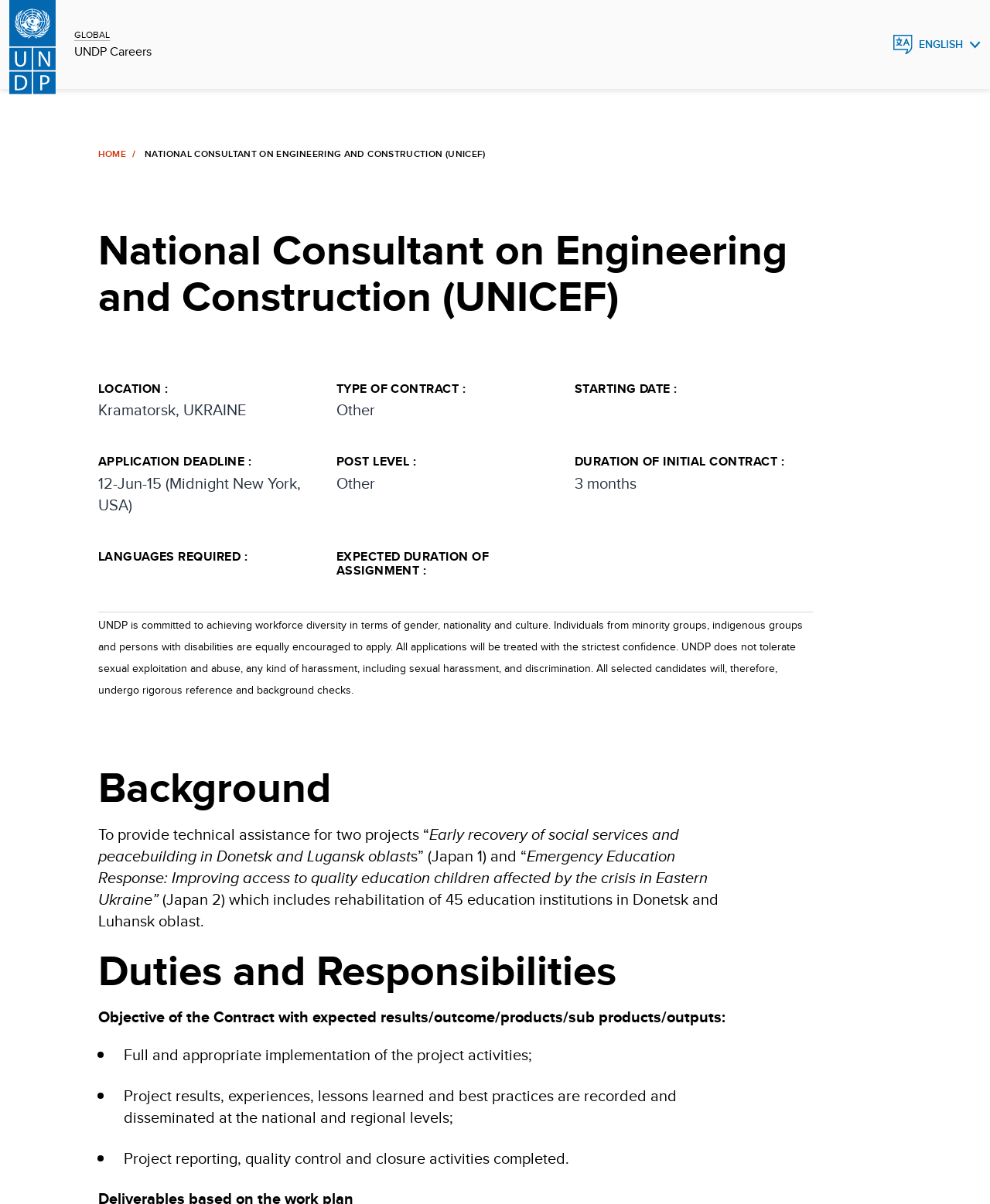Respond to the following question with a brief word or phrase:
What is the objective of the contract?

Full and appropriate implementation of the project activities